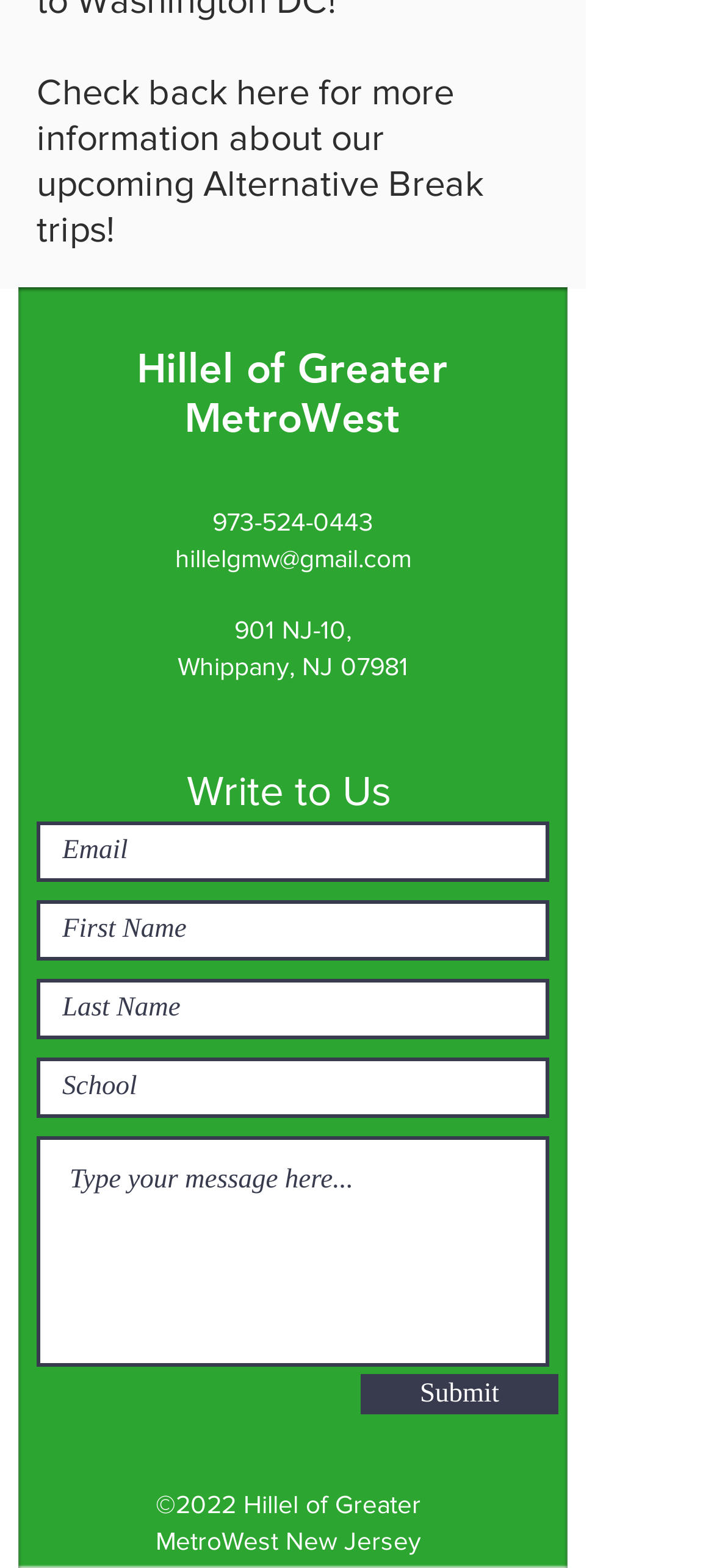Locate the bounding box coordinates of the element you need to click to accomplish the task described by this instruction: "Write to the email address".

[0.245, 0.346, 0.576, 0.365]